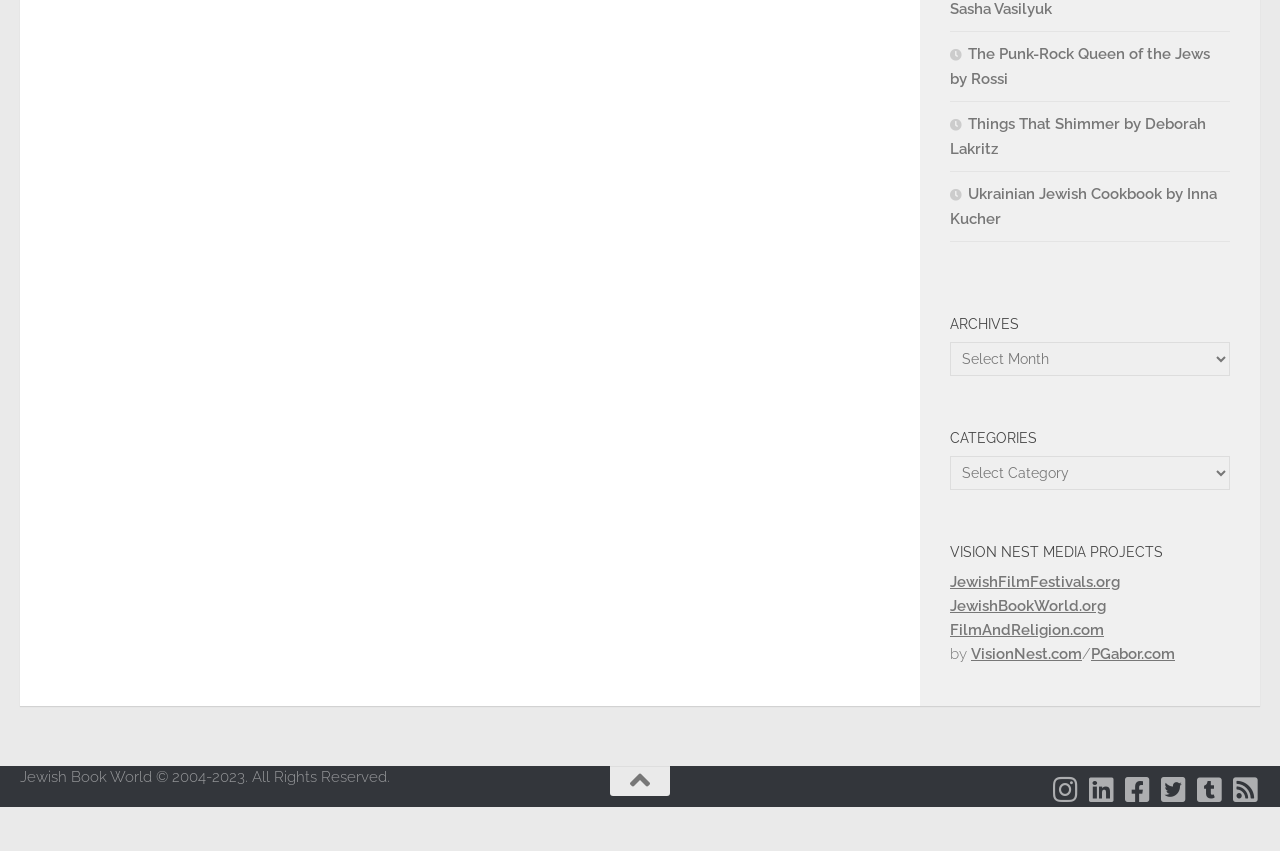Please identify the bounding box coordinates of the area that needs to be clicked to fulfill the following instruction: "Select an option from Archives."

[0.742, 0.401, 0.961, 0.441]